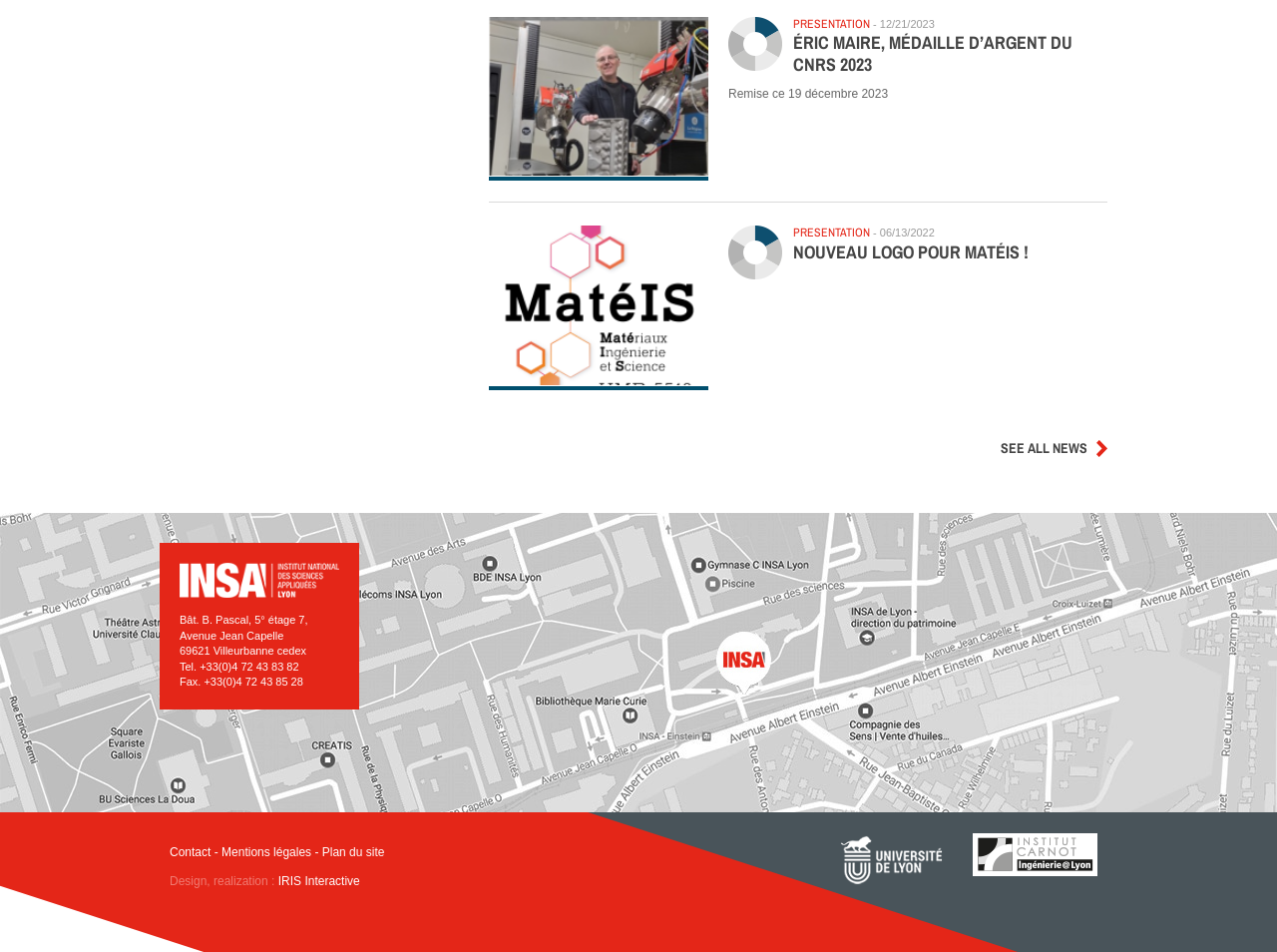Provide a one-word or one-phrase answer to the question:
What is the text above the 'SEE ALL NEWS' link?

NOUVEAU LOGO POUR MATÉIS!